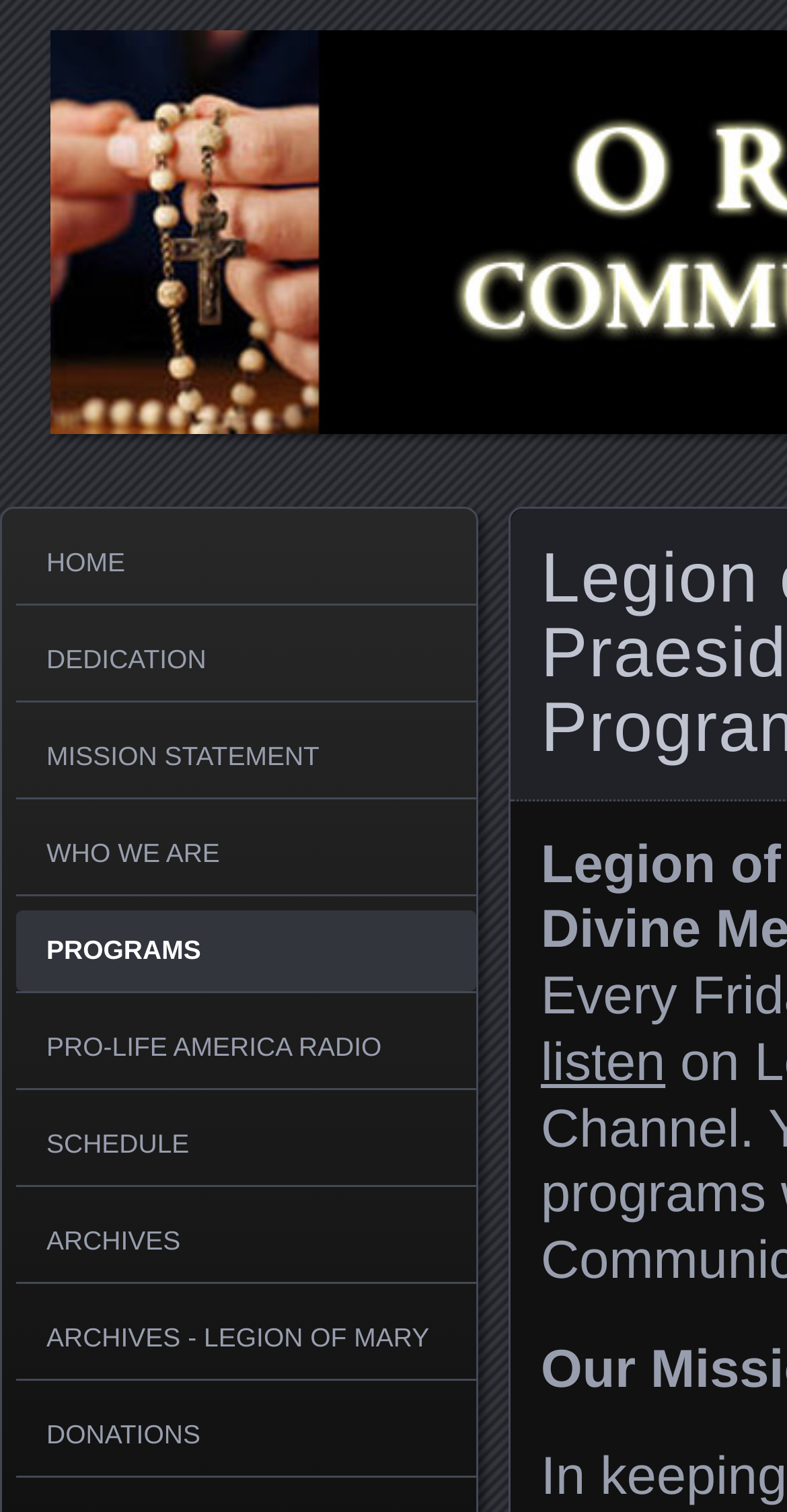Identify the bounding box coordinates of the section to be clicked to complete the task described by the following instruction: "go to home page". The coordinates should be four float numbers between 0 and 1, formatted as [left, top, right, bottom].

[0.021, 0.346, 0.605, 0.399]